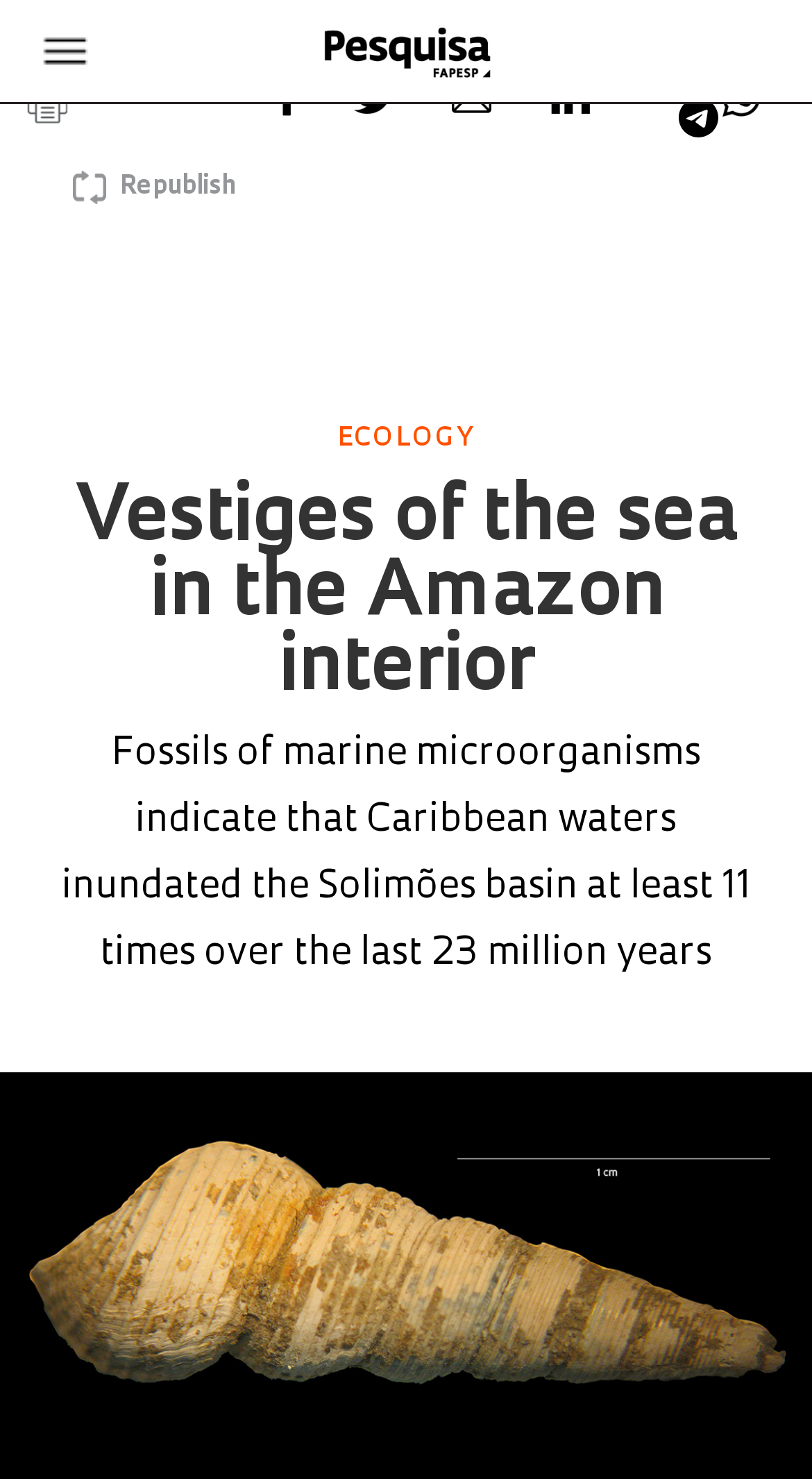Calculate the bounding box coordinates of the UI element given the description: "alt="Email this to someone" title="Email"".

[0.556, 0.077, 0.675, 0.093]